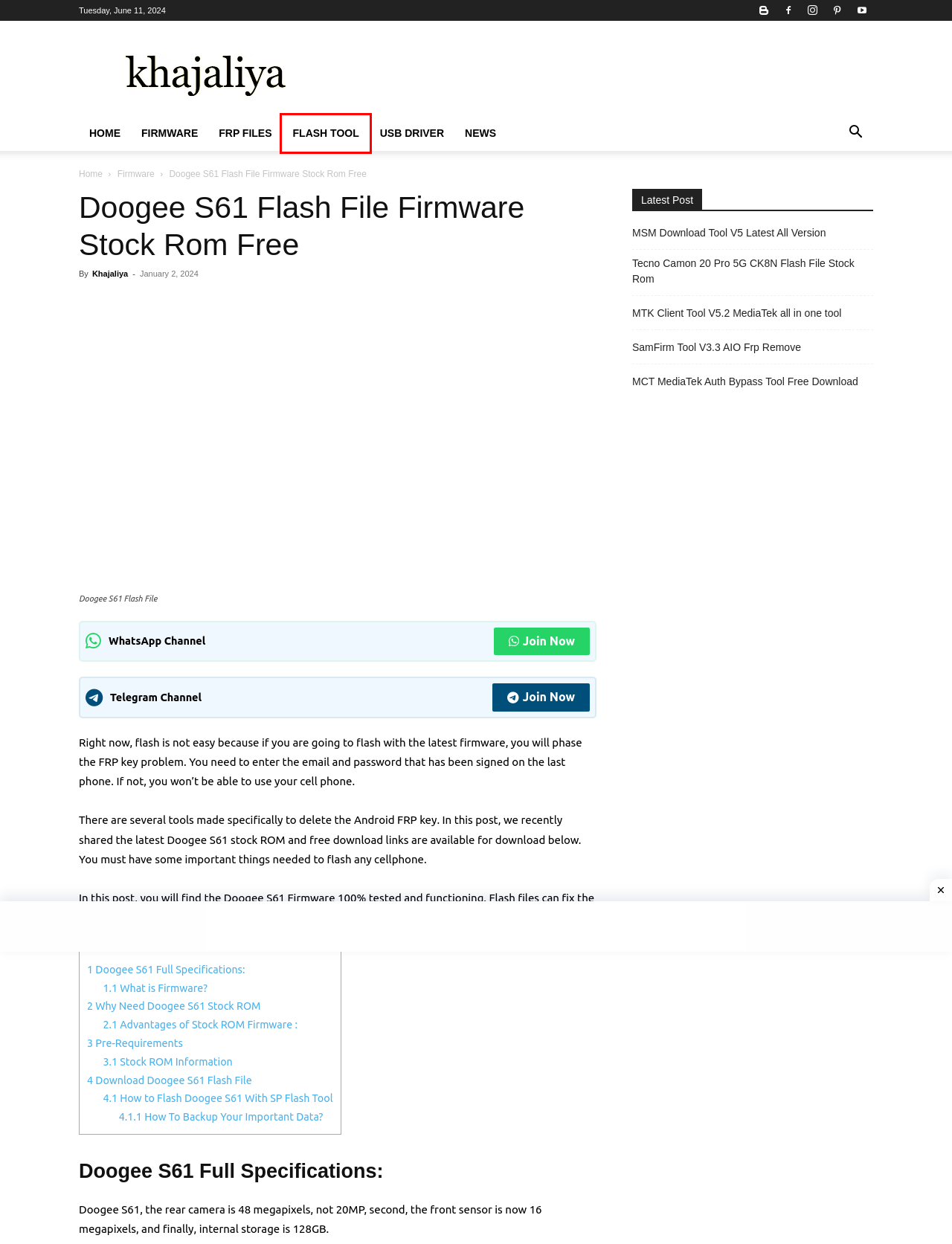Look at the screenshot of a webpage where a red bounding box surrounds a UI element. Your task is to select the best-matching webpage description for the new webpage after you click the element within the bounding box. The available options are:
A. MSM Download Tool V5 Latest All Version » Khajaliya
B. Flash Tool » Khajaliya
C. FRP Files » Khajaliya
D. MCT MediaTek Auth Bypass Tool Free Download » Khajaliya
E. Tecno Camon 20 Pro 5G CK8N Flash File Stock Rom » Khajaliya
F. MTK Client Tool V5.2 MediaTek all in one tool » Khajaliya
G. Firmware » Khajaliya
H. News » Khajaliya

B